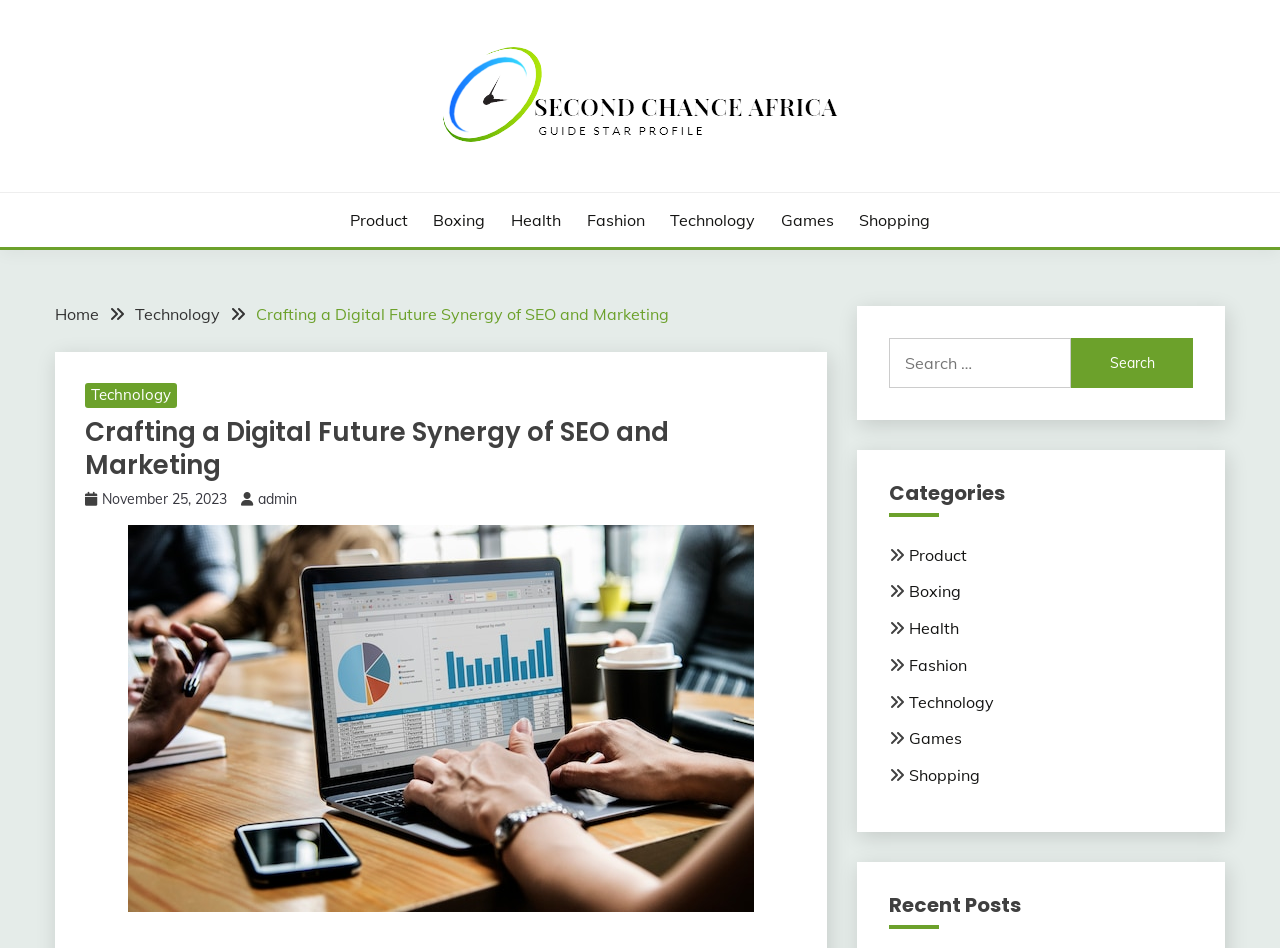Create a detailed description of the webpage's content and layout.

The webpage is about "Crafting a Digital Future Synergy of SEO and Marketing" by Second Chance Africa. At the top, there is a logo of Second Chance Africa, accompanied by a link to the organization's website. Below the logo, there are several links to different categories, including Product, Boxing, Health, Fashion, Technology, Games, and Shopping.

On the left side, there is a navigation menu, also known as breadcrumbs, which shows the current page's location in the website's hierarchy. The menu includes links to the Home page, Technology category, and the current page.

The main content of the page is headed by a title "Crafting a Digital Future Synergy of SEO and Marketing" and has a publication date of November 25, 2023. Below the title, there is an image related to the topic. The page also includes a search bar at the top right corner, where users can search for specific content.

Further down, there are two sections: Categories and Recent Posts. The Categories section lists the same categories as the top links, while the Recent Posts section likely displays a list of recent articles or blog posts, although the specific content is not provided.

Overall, the webpage appears to be a blog or article page focused on digital marketing and technology, with a clear navigation menu and search functionality.